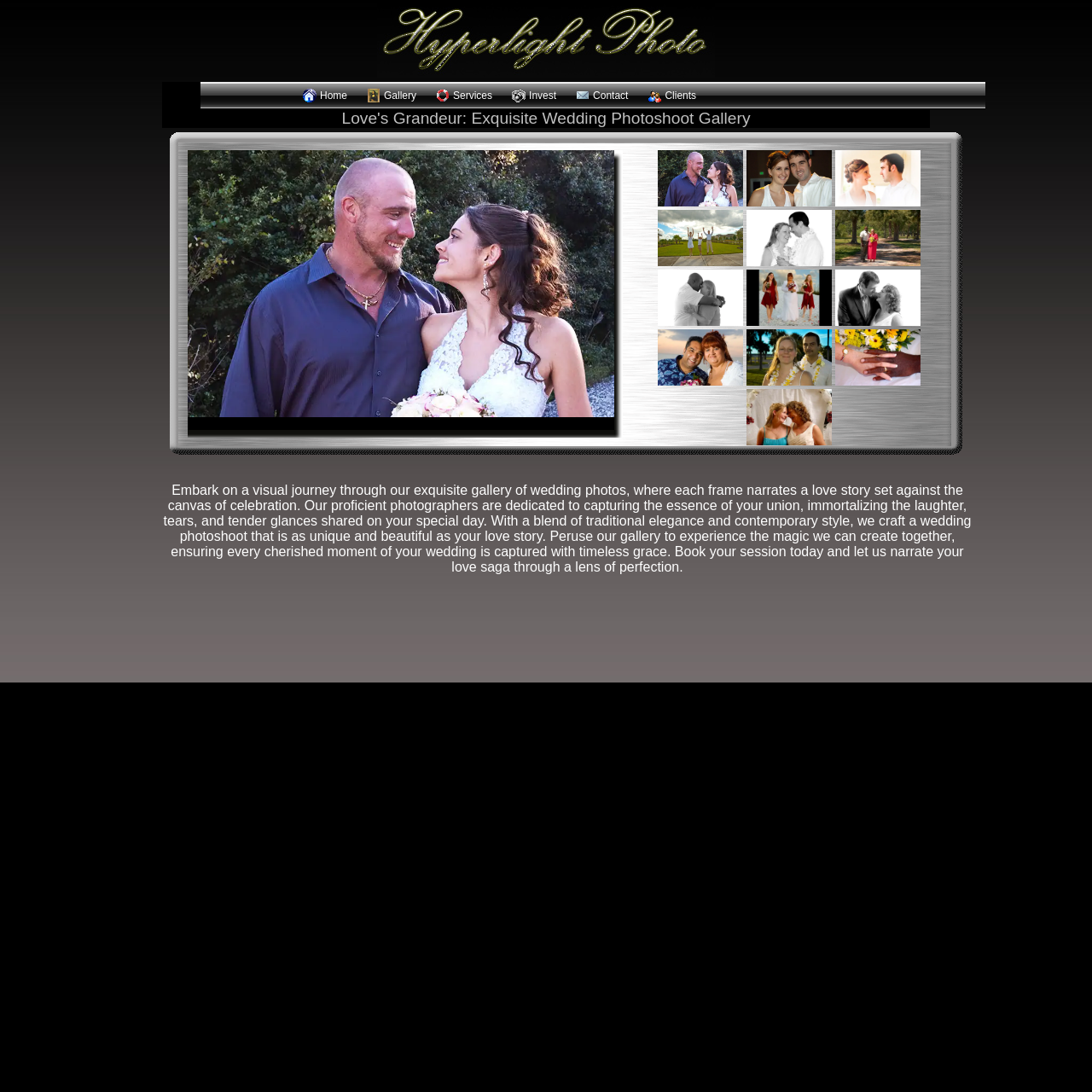Generate the text content of the main headline of the webpage.

Love's Grandeur: Exquisite Wedding Photoshoot Gallery